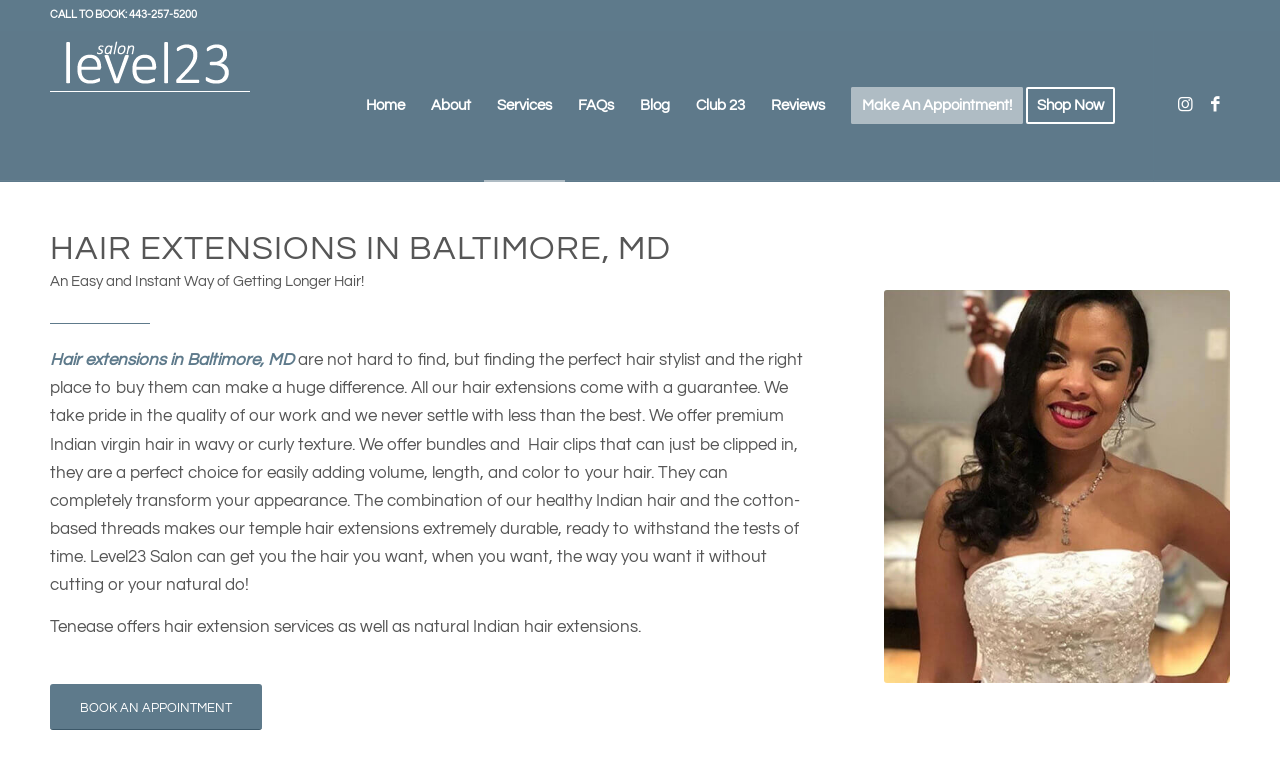Use a single word or phrase to answer the question: 
What is the name of the salon?

Level 23 Salon